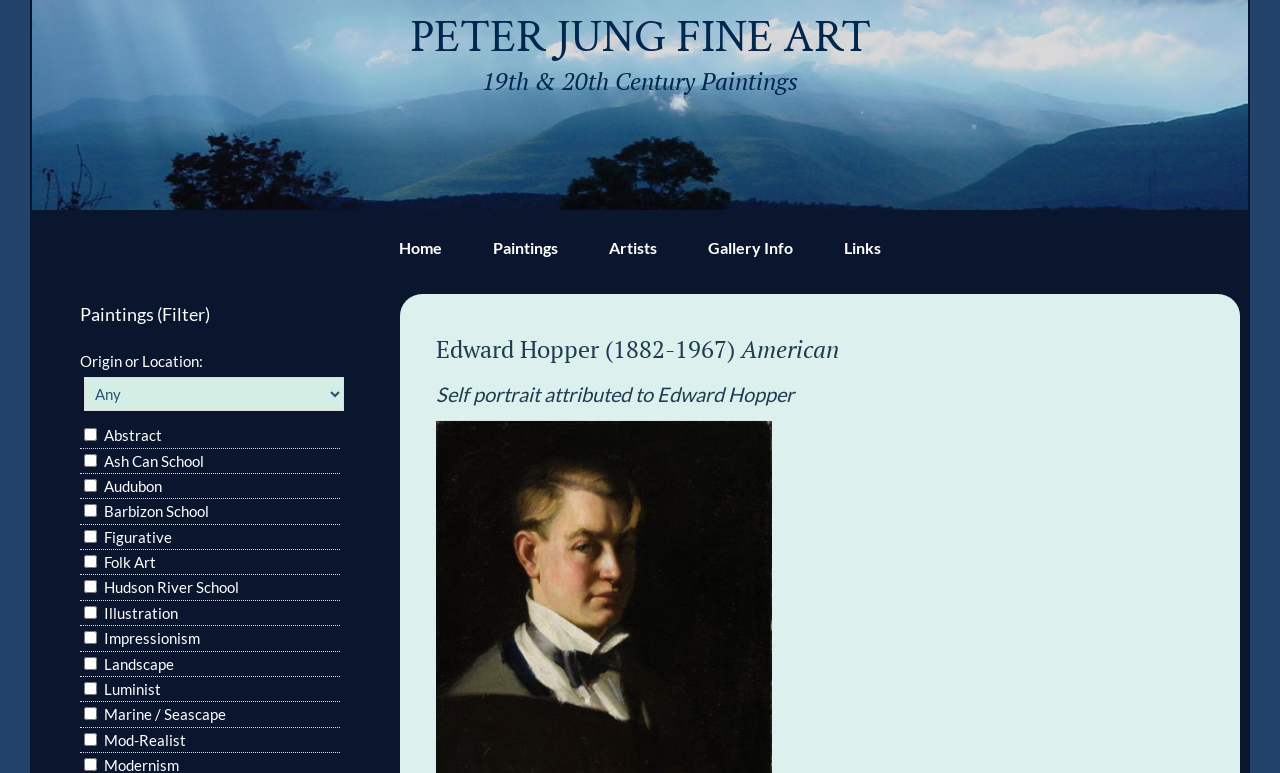How many checkboxes are available for filtering? Analyze the screenshot and reply with just one word or a short phrase.

17